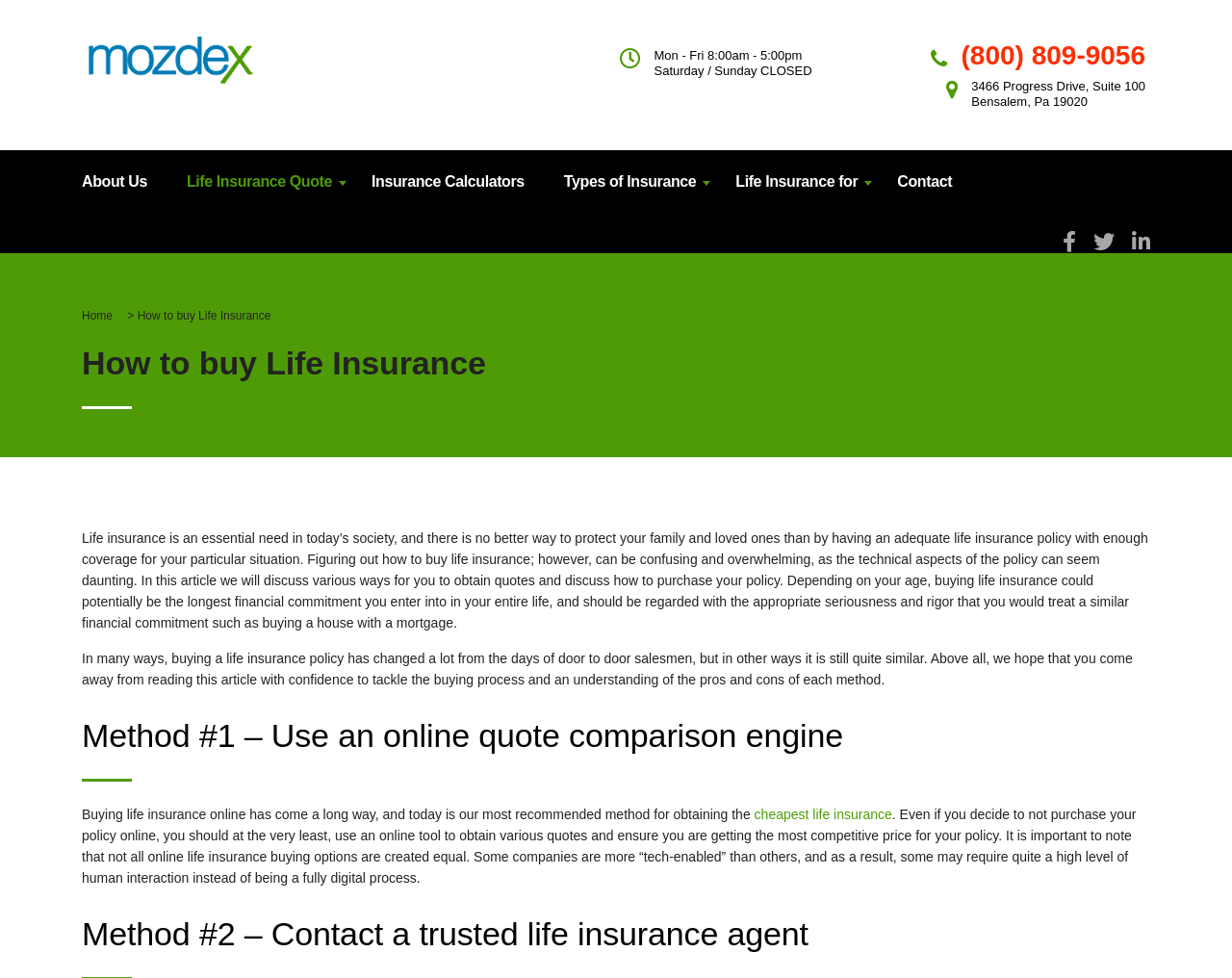Please provide the bounding box coordinates in the format (top-left x, top-left y, bottom-right x, bottom-right y). Remember, all values are floating point numbers between 0 and 1. What is the bounding box coordinate of the region described as: Life Insurance for

[0.581, 0.129, 0.713, 0.192]